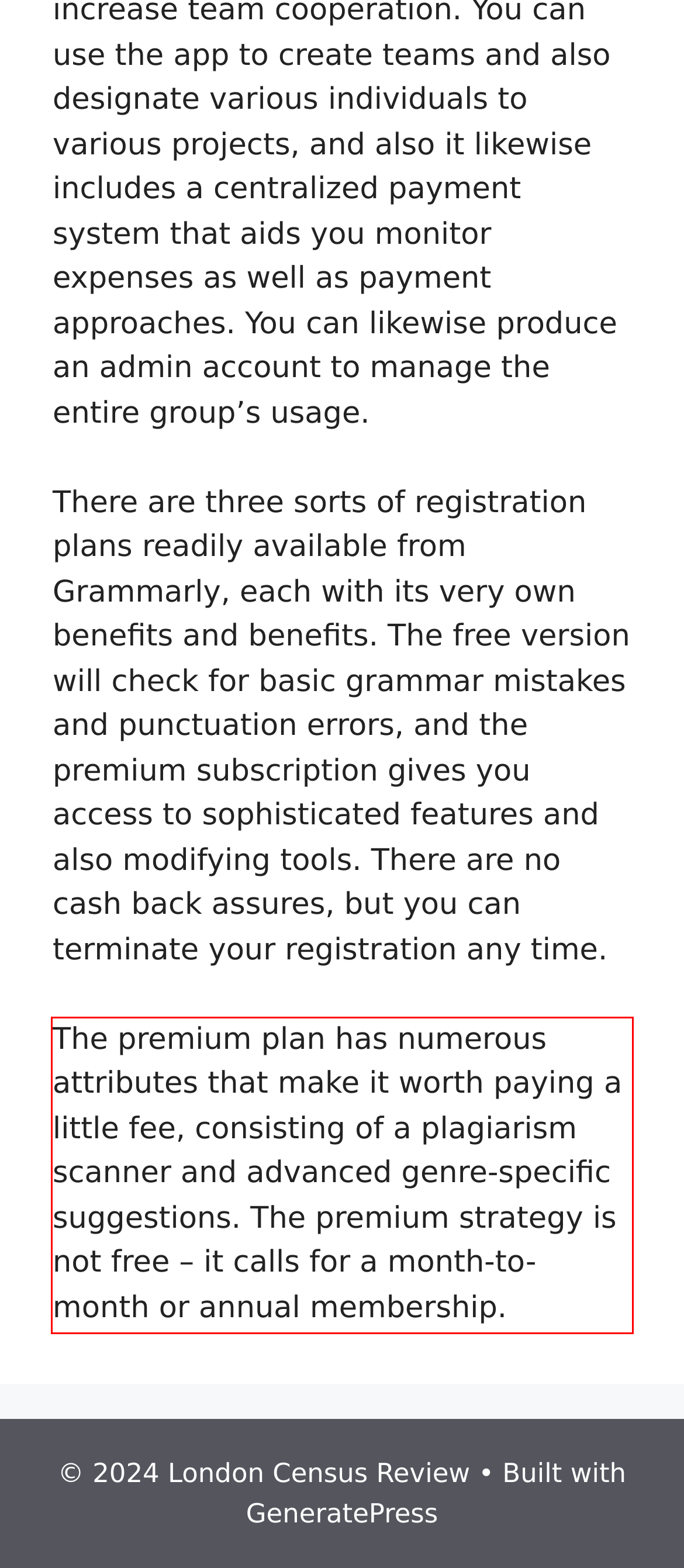Within the screenshot of the webpage, there is a red rectangle. Please recognize and generate the text content inside this red bounding box.

The premium plan has numerous attributes that make it worth paying a little fee, consisting of a plagiarism scanner and advanced genre-specific suggestions. The premium strategy is not free – it calls for a month-to-month or annual membership.